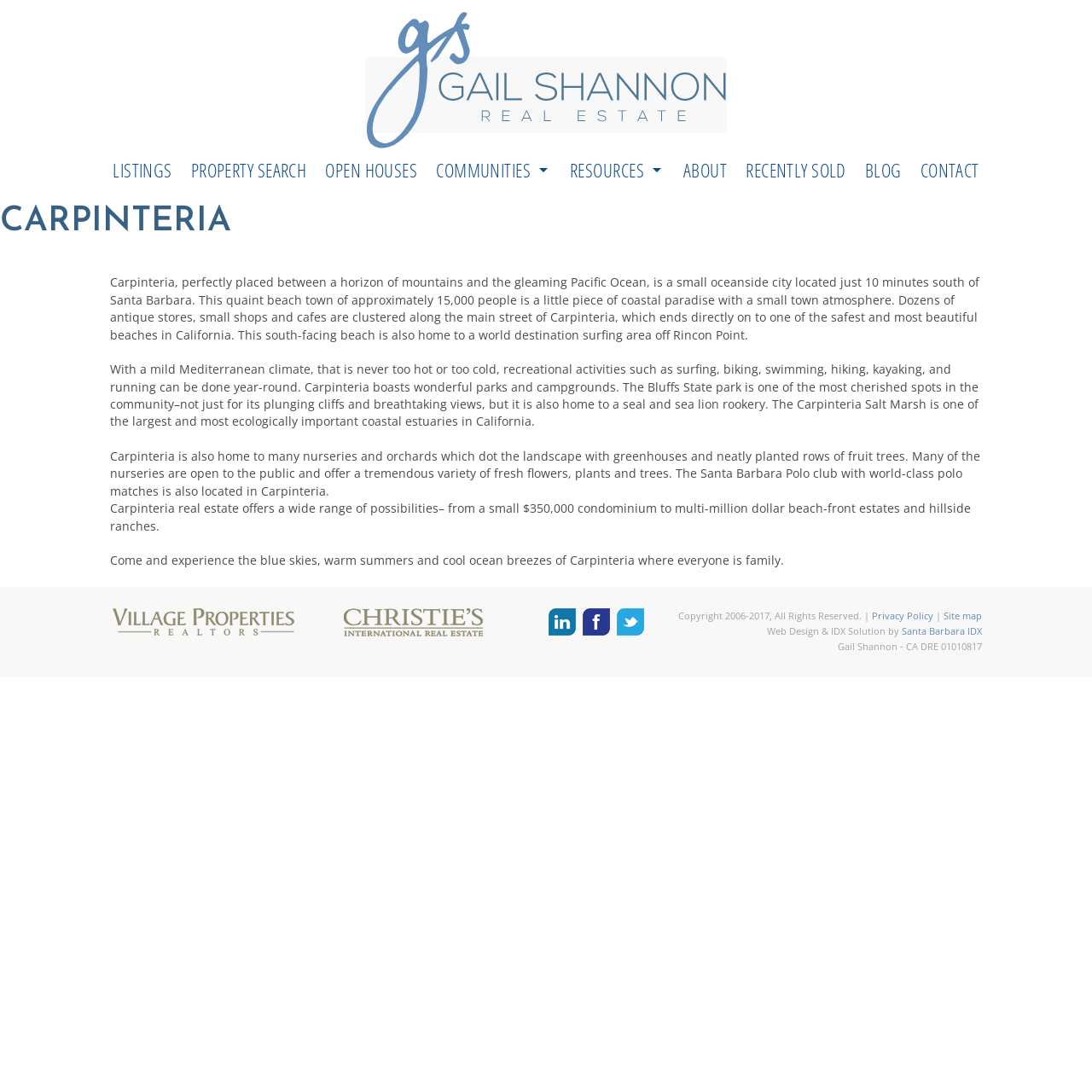How many social media links are there at the bottom of the webpage?
Use the information from the image to give a detailed answer to the question.

The bottom of the webpage contains links to Gail Shannon's LinkedIn, Facebook, and Twitter profiles, which totals 3 social media links.